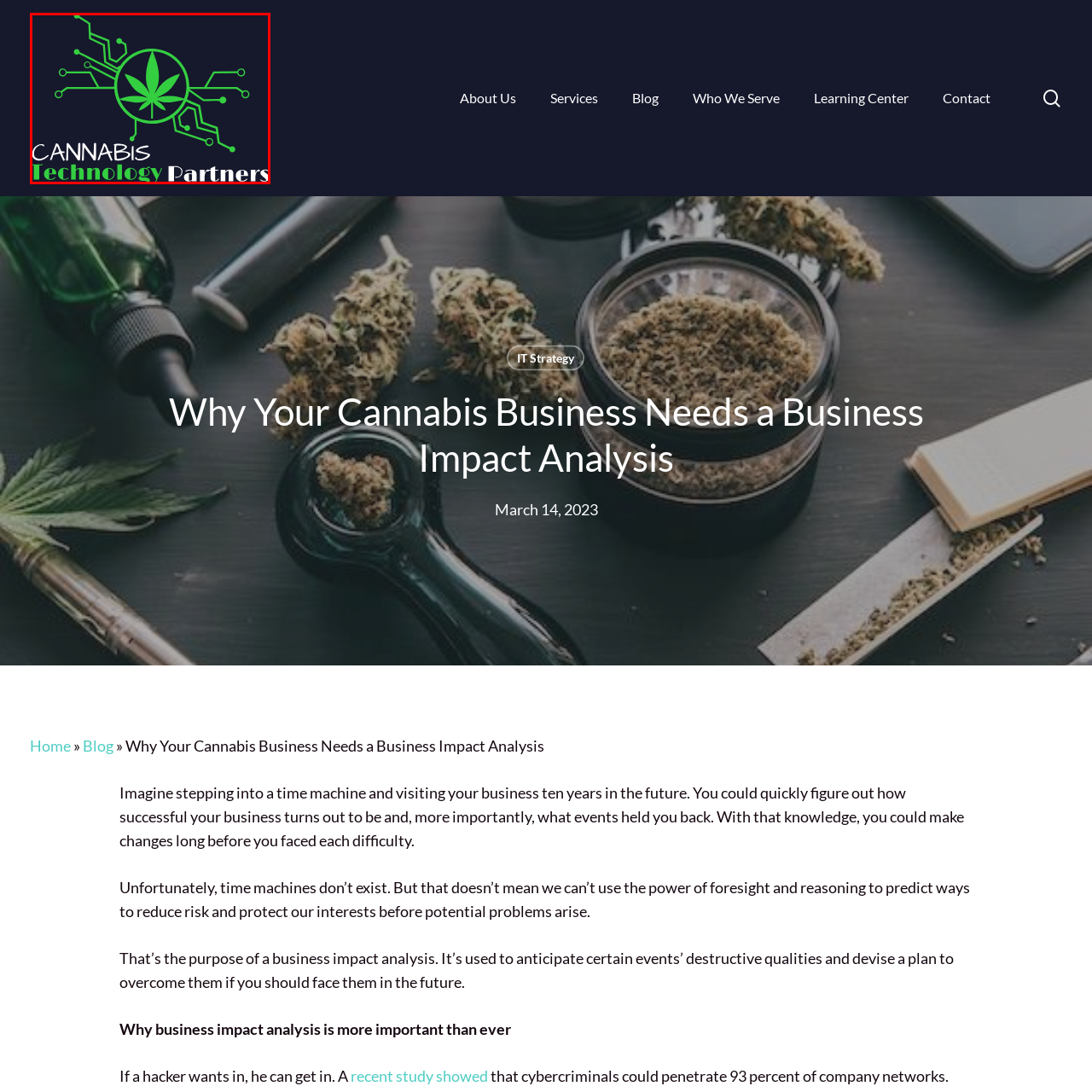What is the color of the background?
Take a close look at the image highlighted by the red bounding box and answer the question thoroughly based on the details you see.

The logo is set against a dark background, which enhances the vibrant green tones and emphasizes the theme of innovation within the cannabis sector.